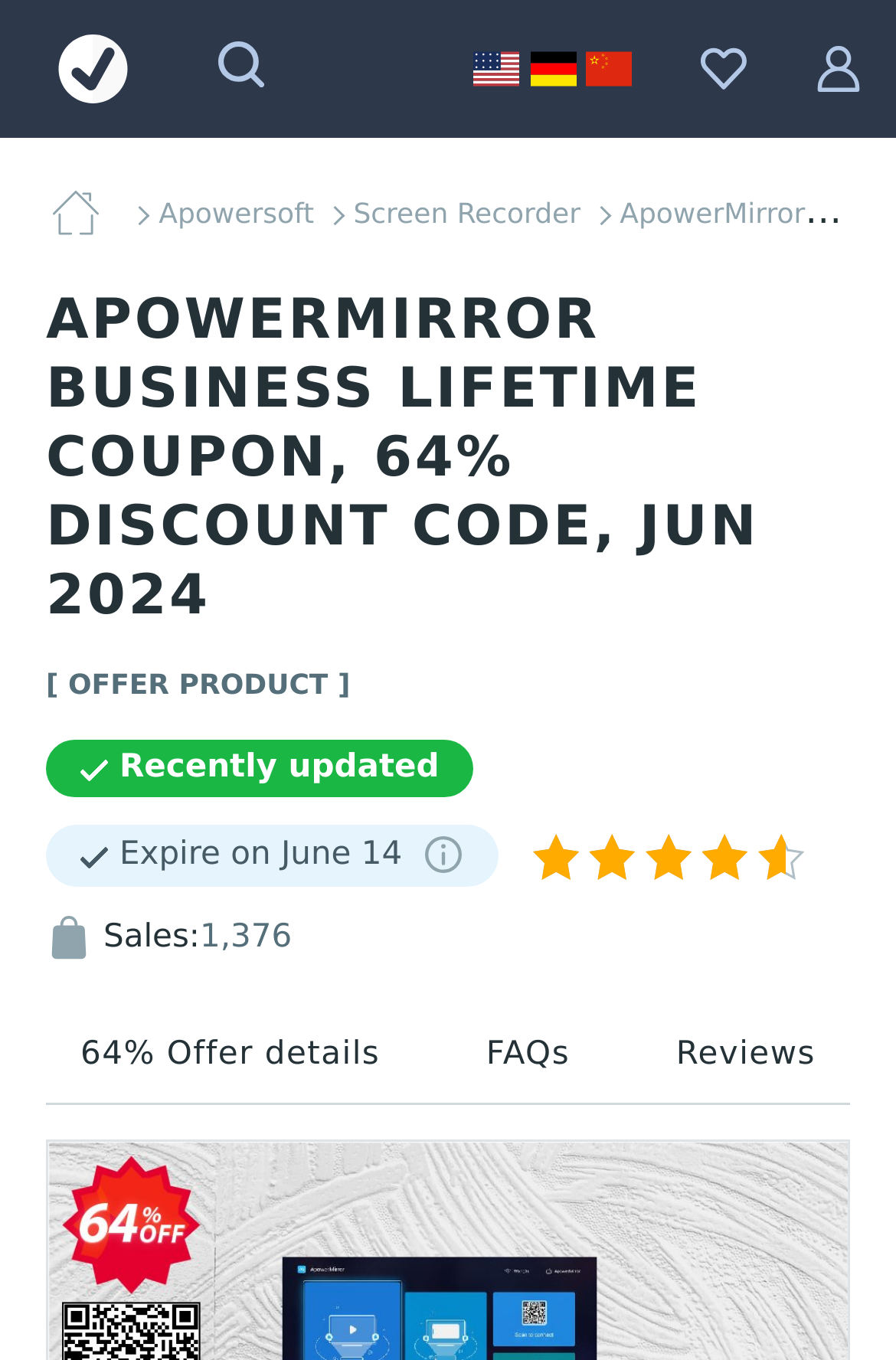Please identify the bounding box coordinates of the element I should click to complete this instruction: 'Switch to English language'. The coordinates should be given as four float numbers between 0 and 1, like this: [left, top, right, bottom].

[0.49, 0.0, 0.744, 0.101]